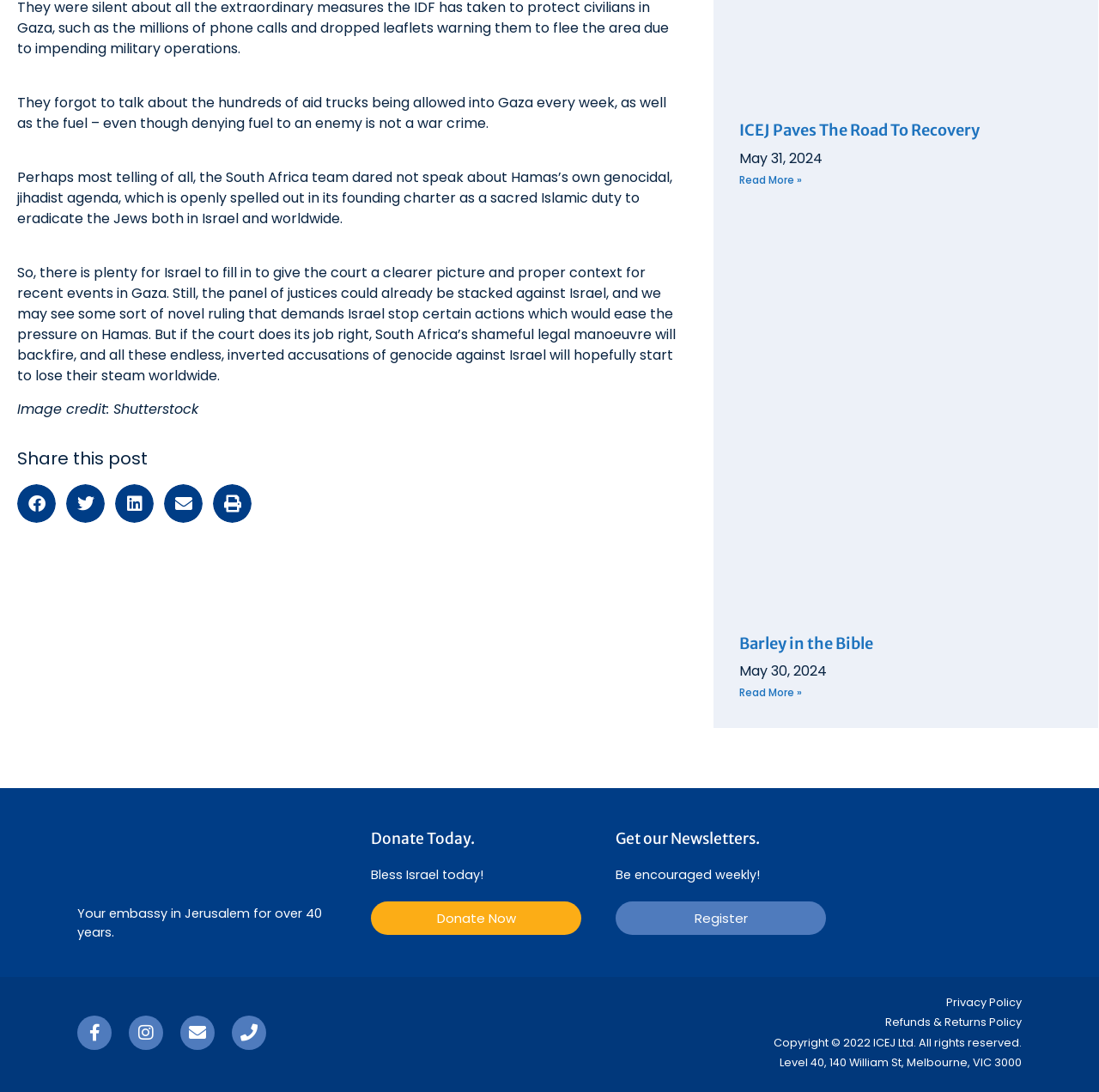Find the bounding box coordinates of the clickable region needed to perform the following instruction: "Register for Newsletters". The coordinates should be provided as four float numbers between 0 and 1, i.e., [left, top, right, bottom].

[0.56, 0.826, 0.752, 0.856]